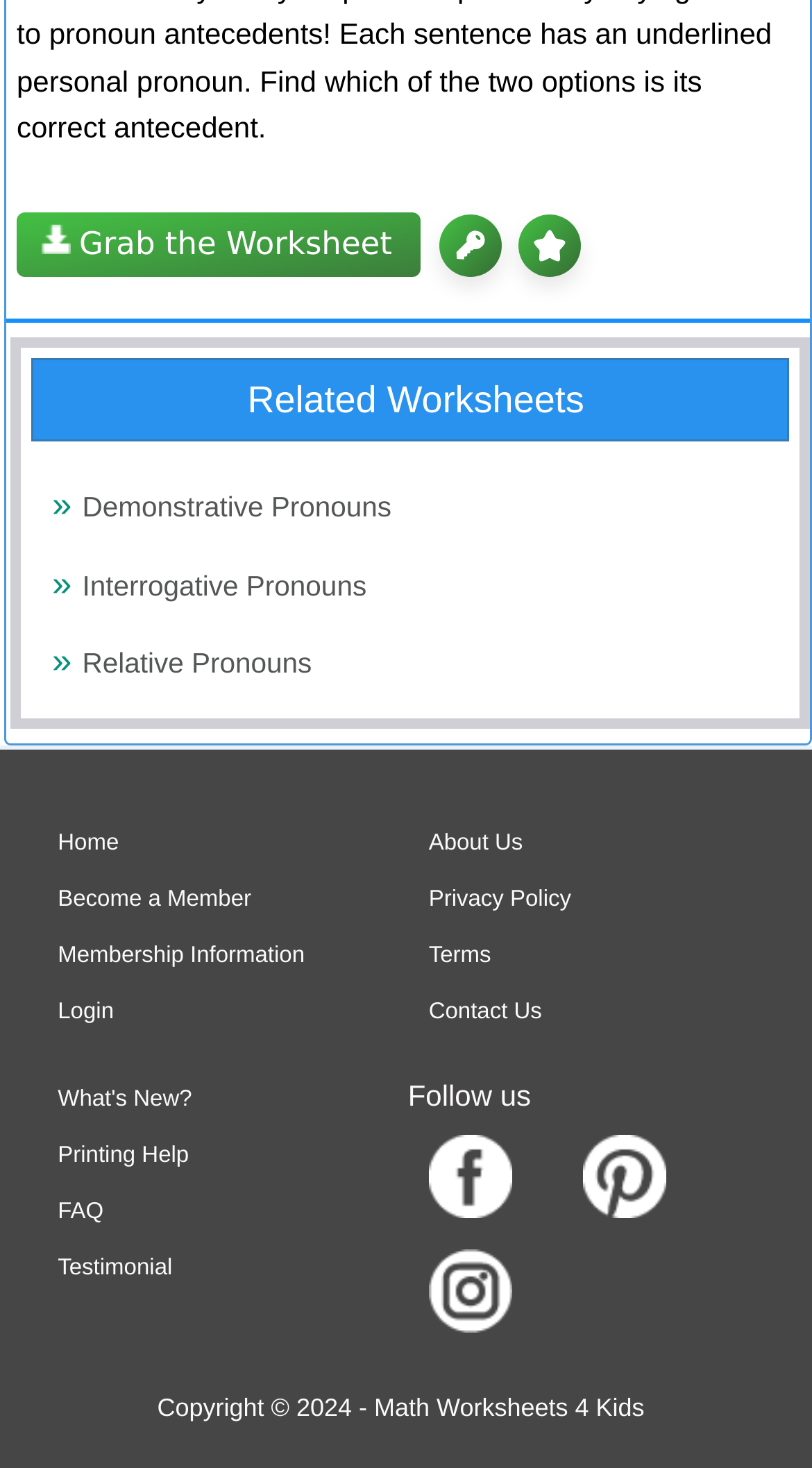Look at the image and write a detailed answer to the question: 
What is the purpose of the 'Grab the Worksheet' link?

The 'Grab the Worksheet' link is likely used to download a worksheet related to the topic of demonstrative, interrogative, and relative pronouns, as indicated by the links below it. This suggests that the website provides educational resources for students or teachers.